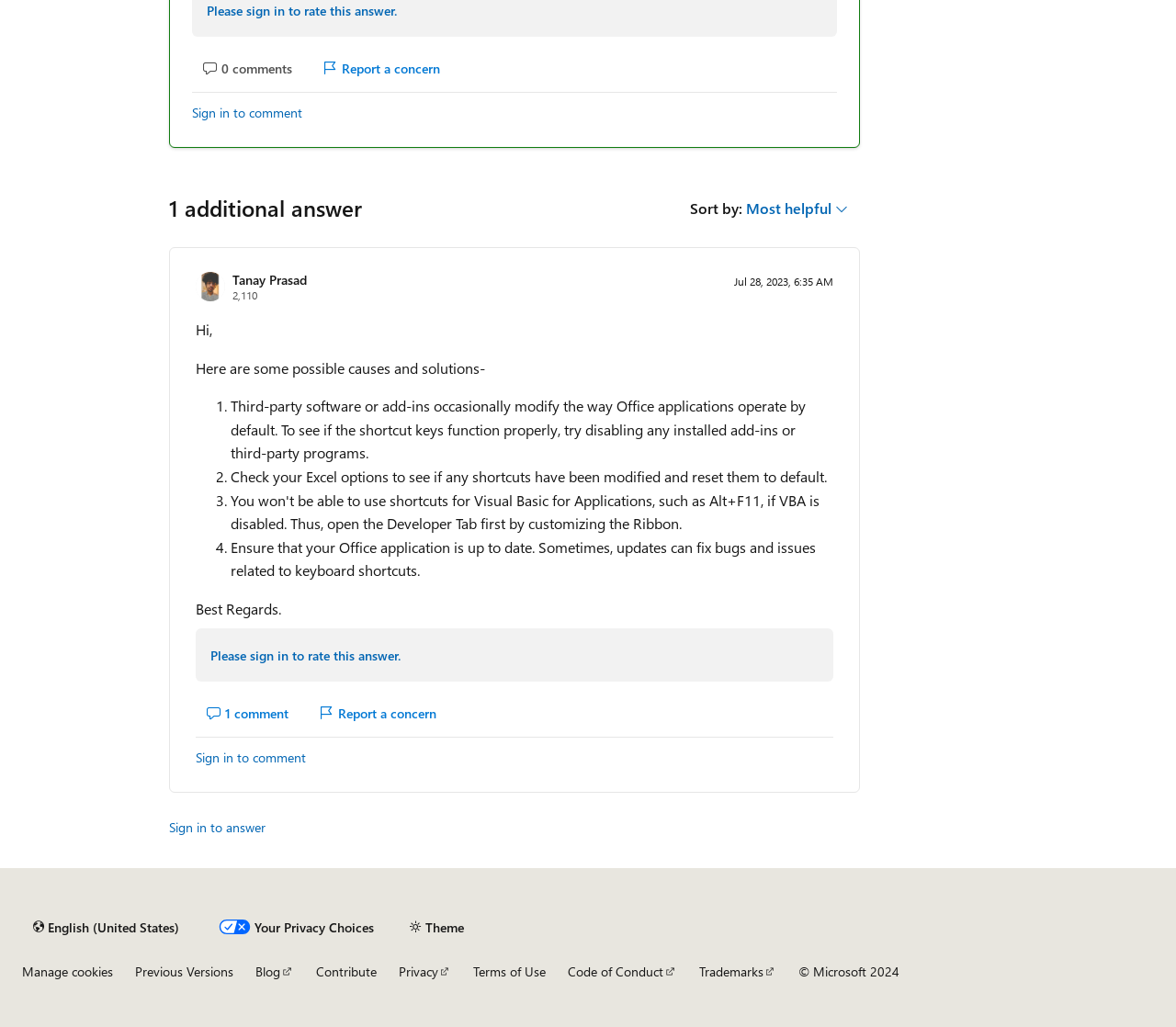Please answer the following question using a single word or phrase: 
What is the reputation points of Tanay Prasad?

2,110